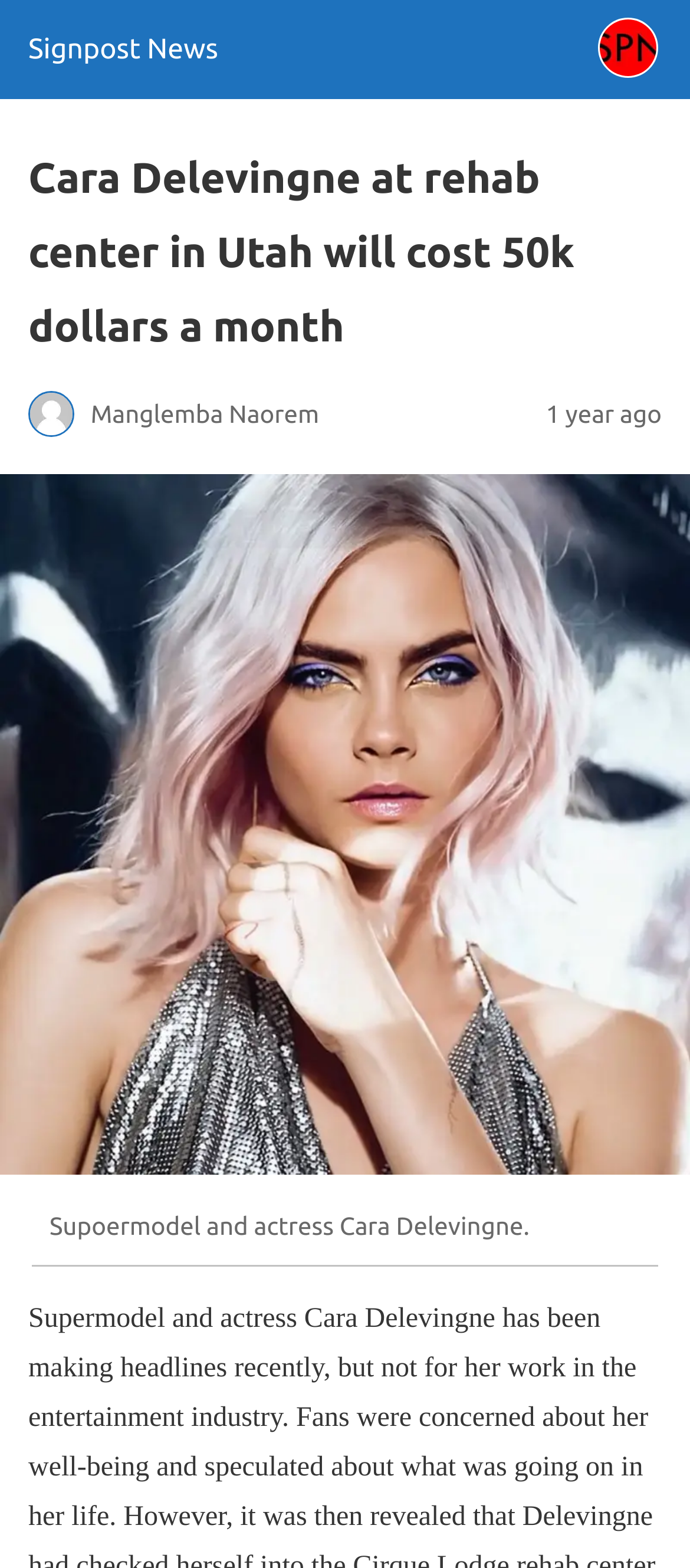What is the occupation of Cara Delevingne?
Please give a well-detailed answer to the question.

The occupation of Cara Delevingne is mentioned in the sentence 'Supoermodel and actress Cara Delevingne.' which is located in the figure element with bounding box coordinates [0.0, 0.302, 1.0, 0.808]